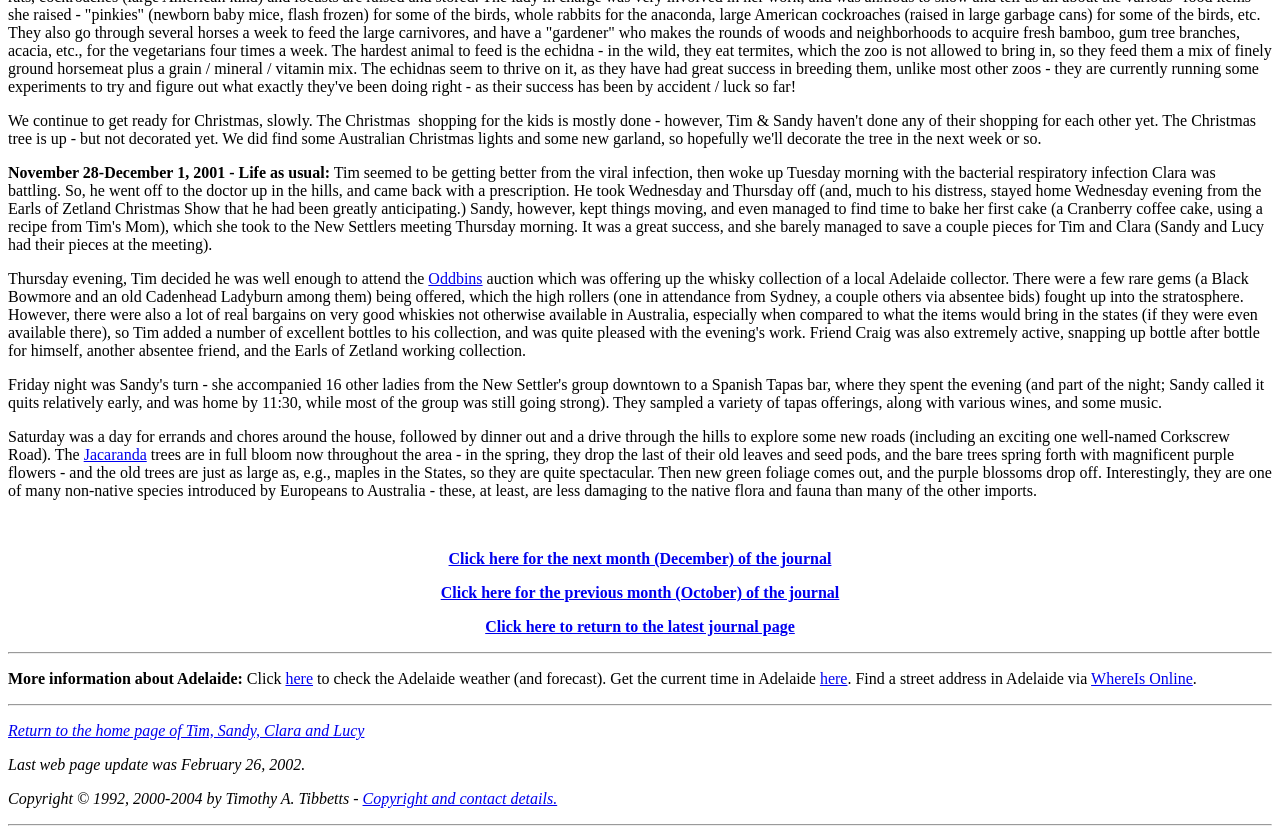Find the bounding box coordinates for the HTML element specified by: "Sign up for our newsletter".

None